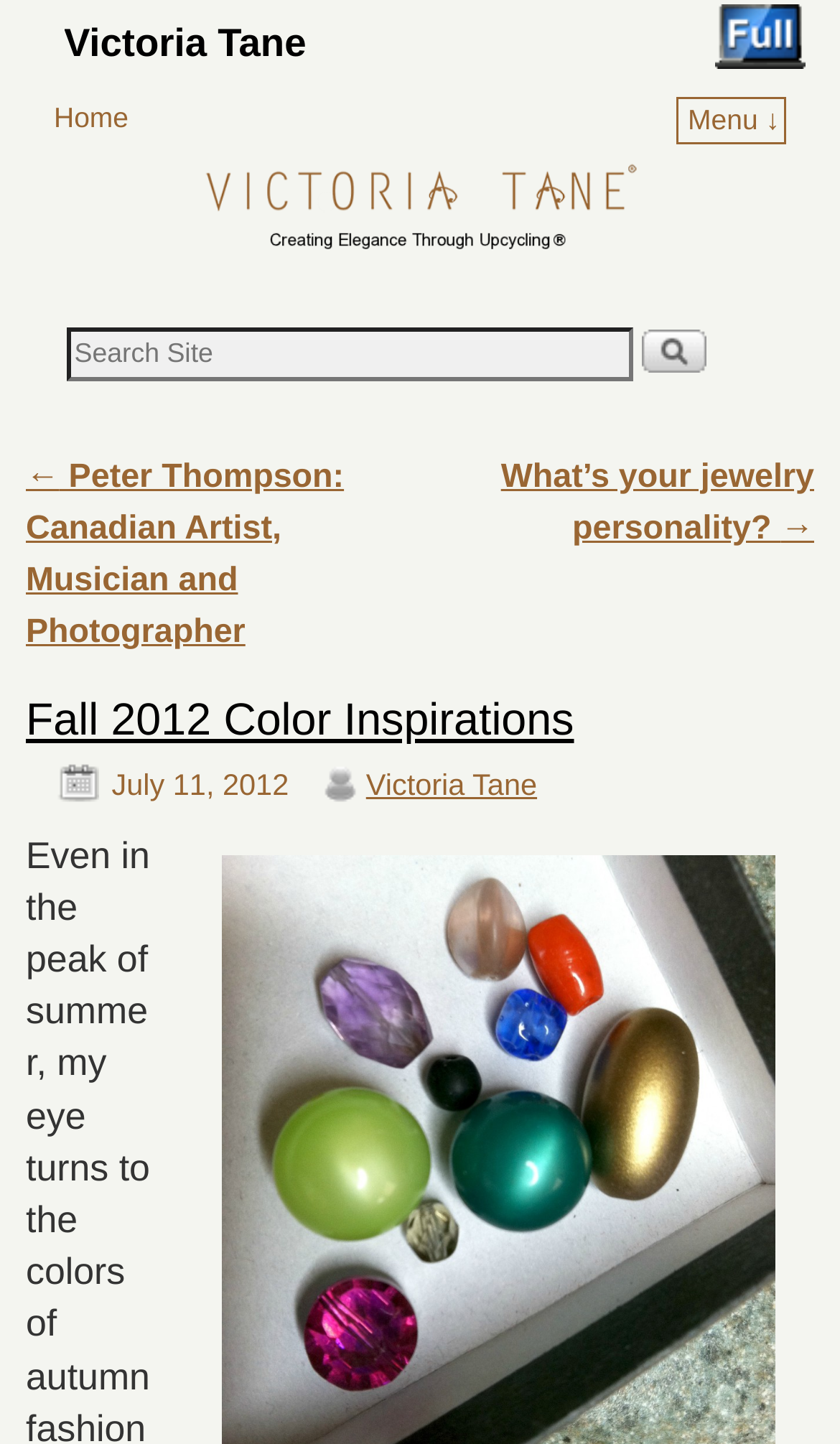What is the name of the jewelry brand?
Please answer the question as detailed as possible.

The name of the jewelry brand can be found in the heading element at the top of the page, which reads 'Victoria Tane'. This is also confirmed by the link element with the same text.